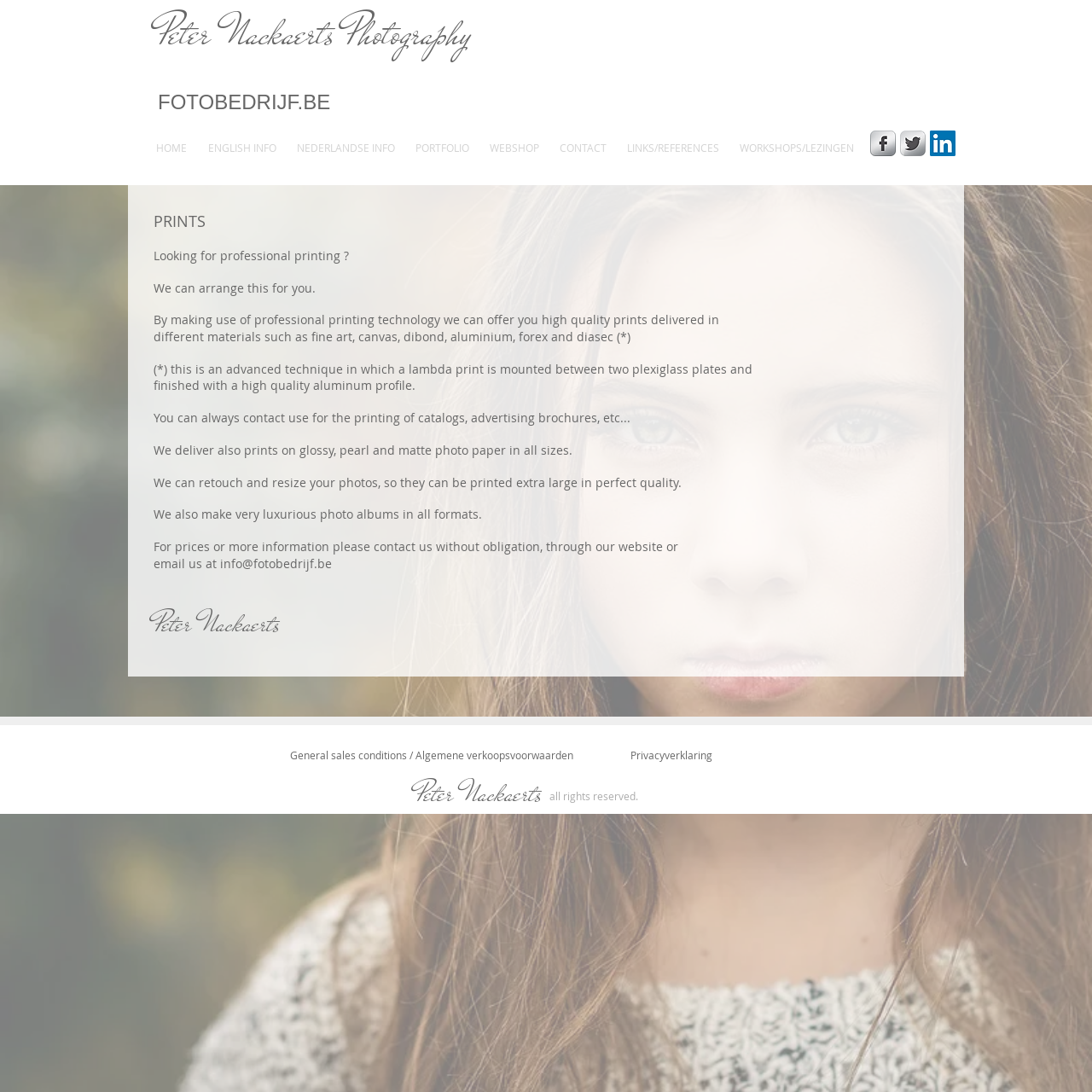What social media platforms are linked?
Answer the question with a single word or phrase, referring to the image.

Facebook, Twitter, LinkedIn